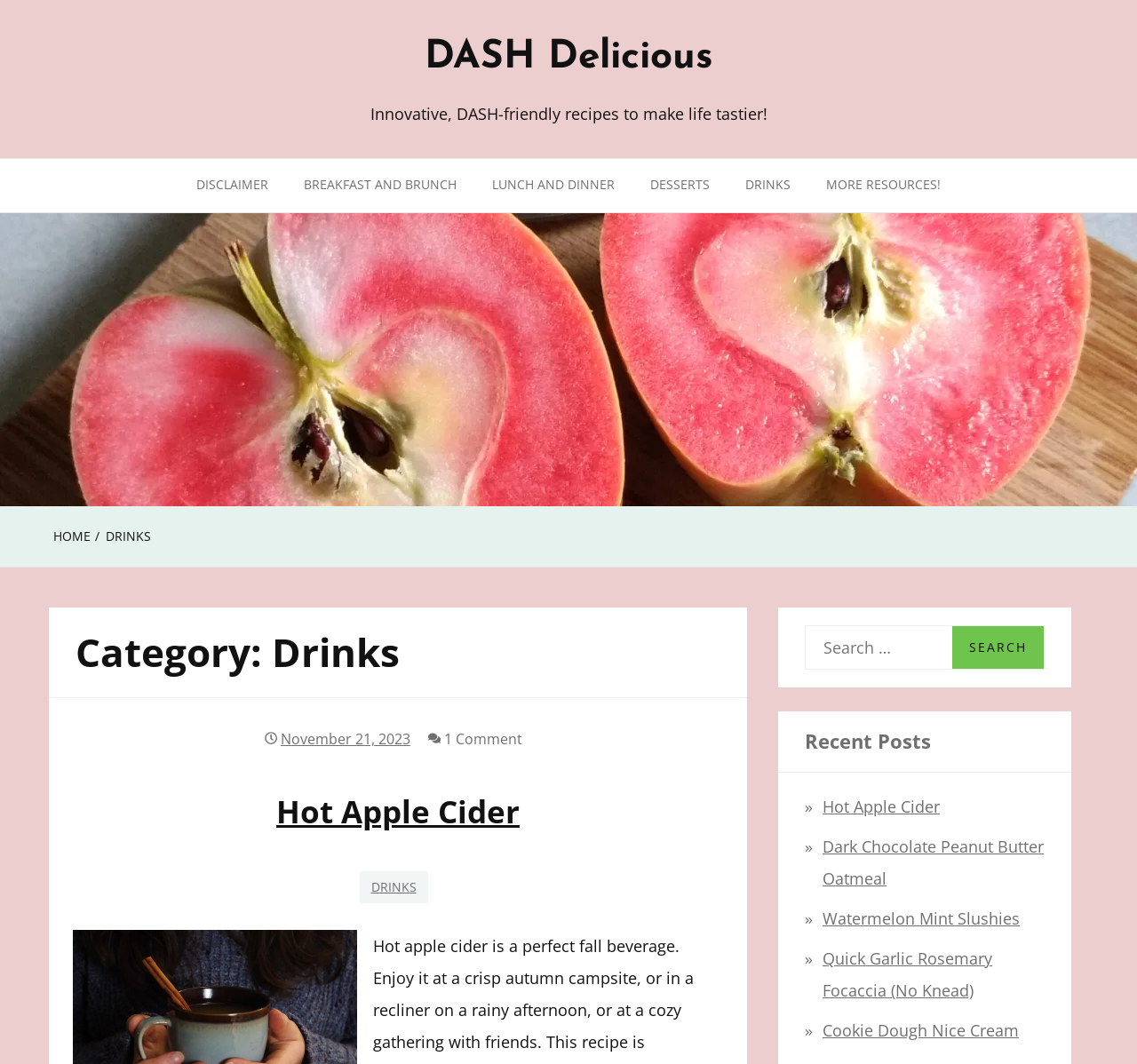Find the bounding box coordinates for the element that must be clicked to complete the instruction: "browse desserts". The coordinates should be four float numbers between 0 and 1, indicated as [left, top, right, bottom].

[0.556, 0.15, 0.64, 0.2]